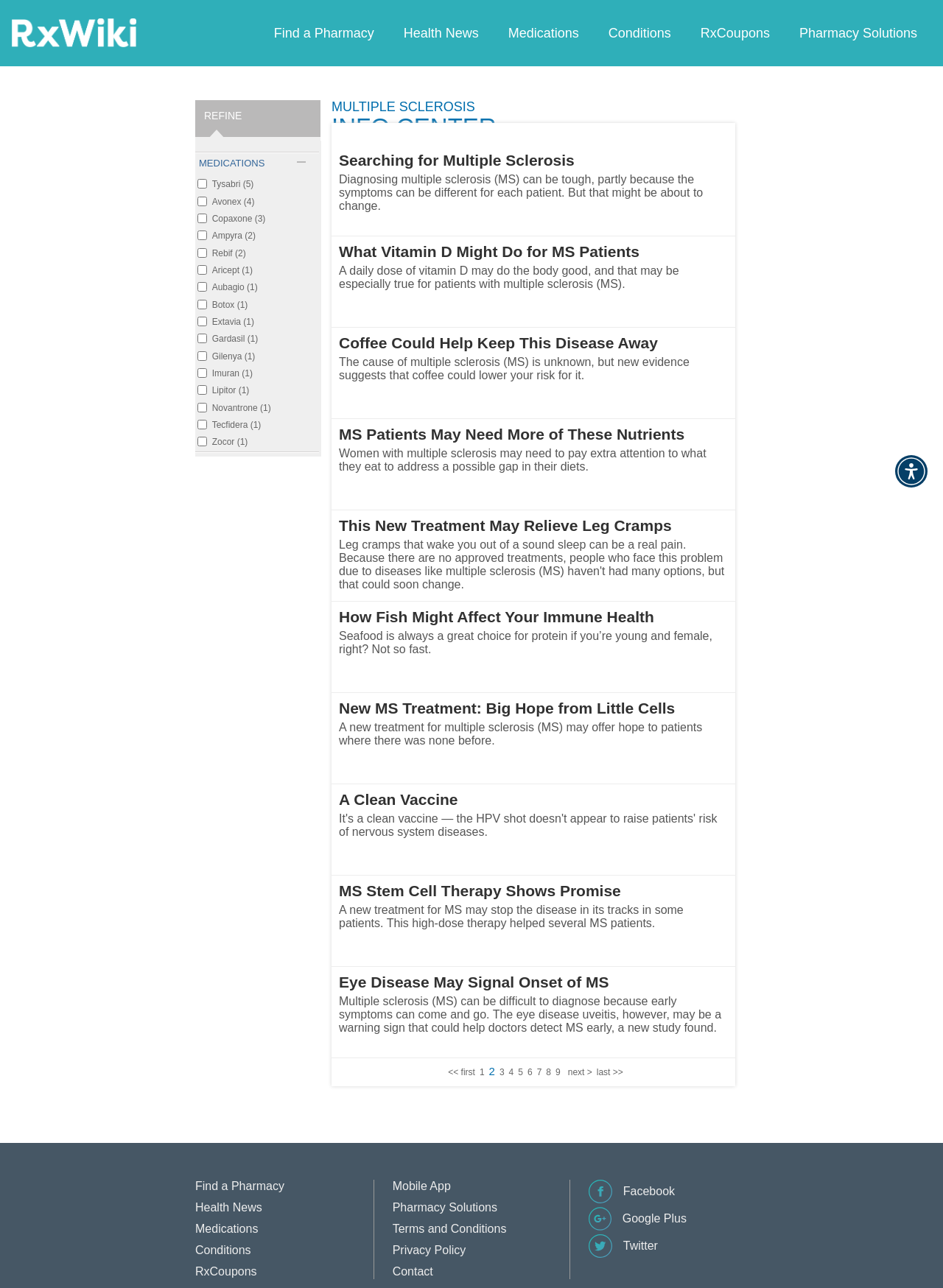Using the webpage screenshot, find the UI element described by Find a Pharmacy. Provide the bounding box coordinates in the format (top-left x, top-left y, bottom-right x, bottom-right y), ensuring all values are floating point numbers between 0 and 1.

[0.207, 0.916, 0.302, 0.926]